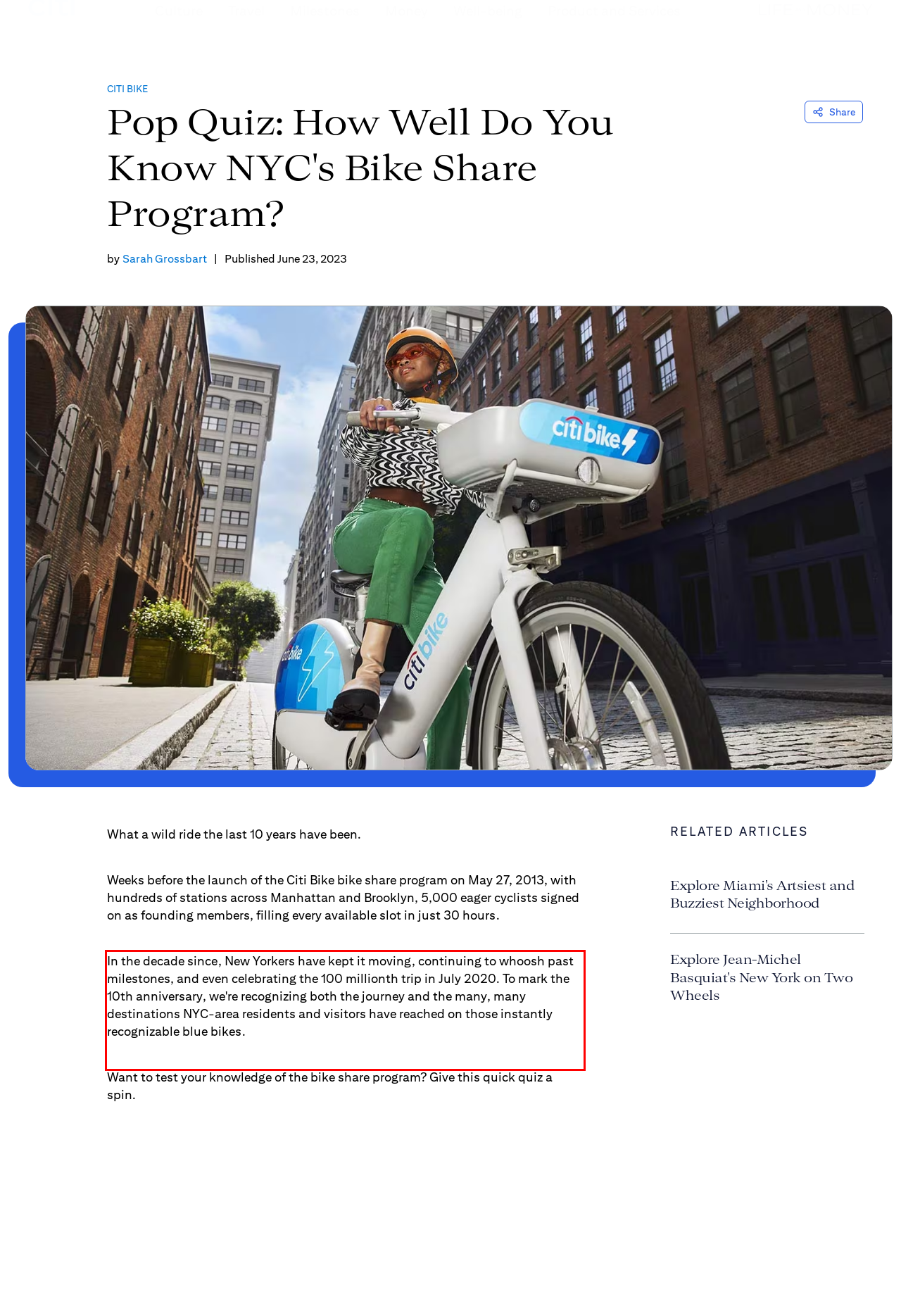You have a screenshot of a webpage where a UI element is enclosed in a red rectangle. Perform OCR to capture the text inside this red rectangle.

In the decade since, New Yorkers have kept it moving, continuing to whoosh past milestones, and even celebrating the 100 millionth trip in July 2020. To mark the 10th anniversary, we're recognizing both the journey and the many, many destinations NYC-area residents and visitors have reached on those instantly recognizable blue bikes.